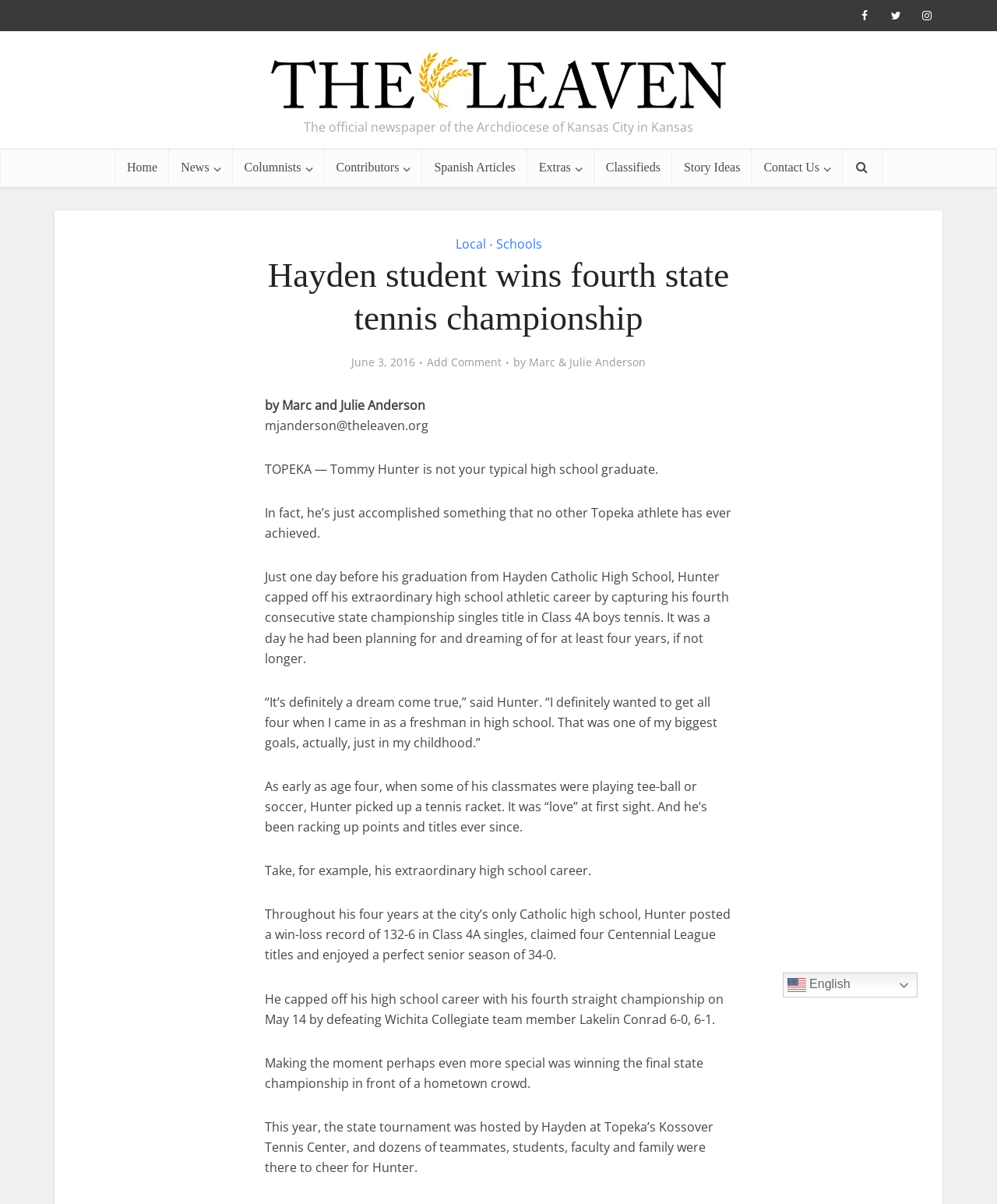Locate the UI element described by Instagram and provide its bounding box coordinates. Use the format (top-left x, top-left y, bottom-right x, bottom-right y) with all values as floating point numbers between 0 and 1.

[0.914, 0.0, 0.945, 0.026]